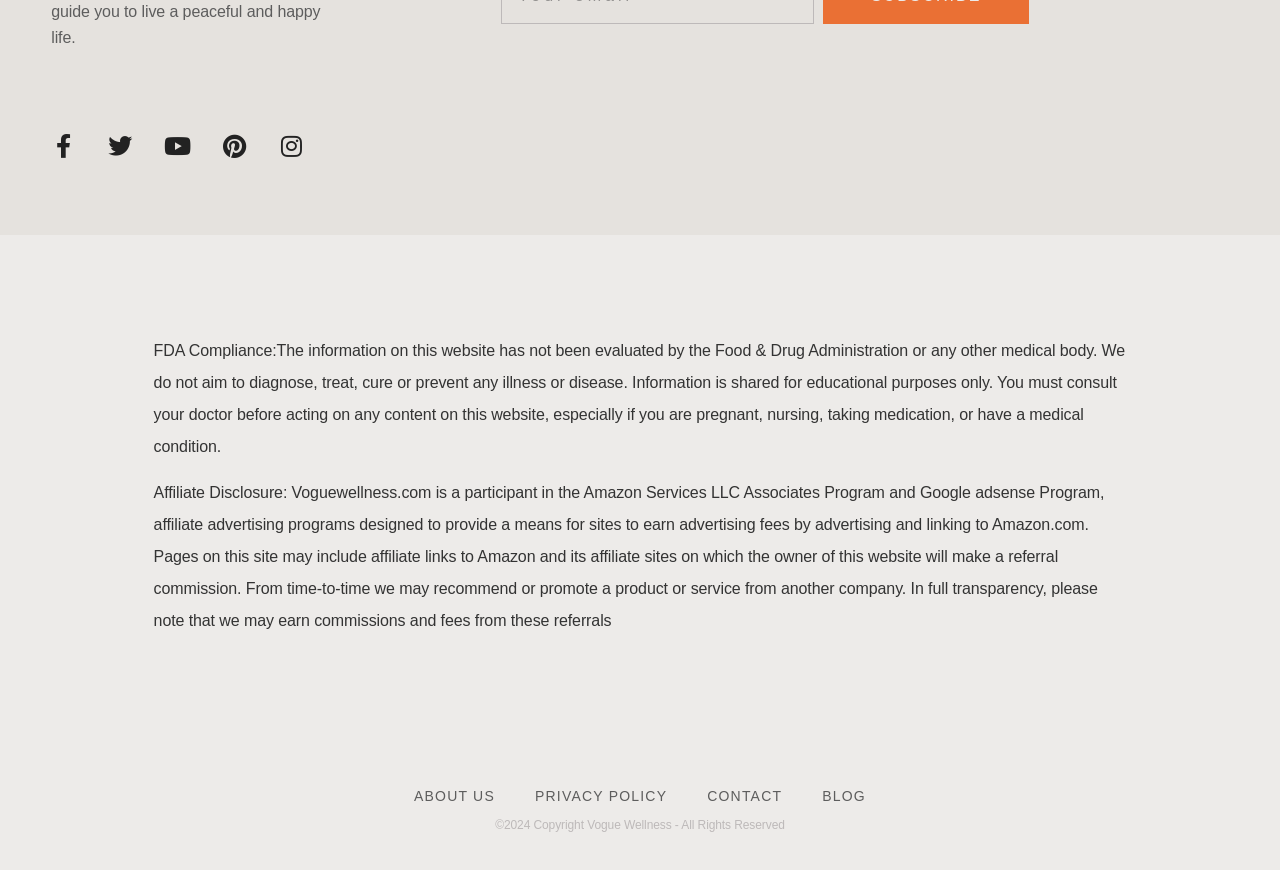Please locate the UI element described by "Pinterest" and provide its bounding box coordinates.

[0.174, 0.154, 0.192, 0.181]